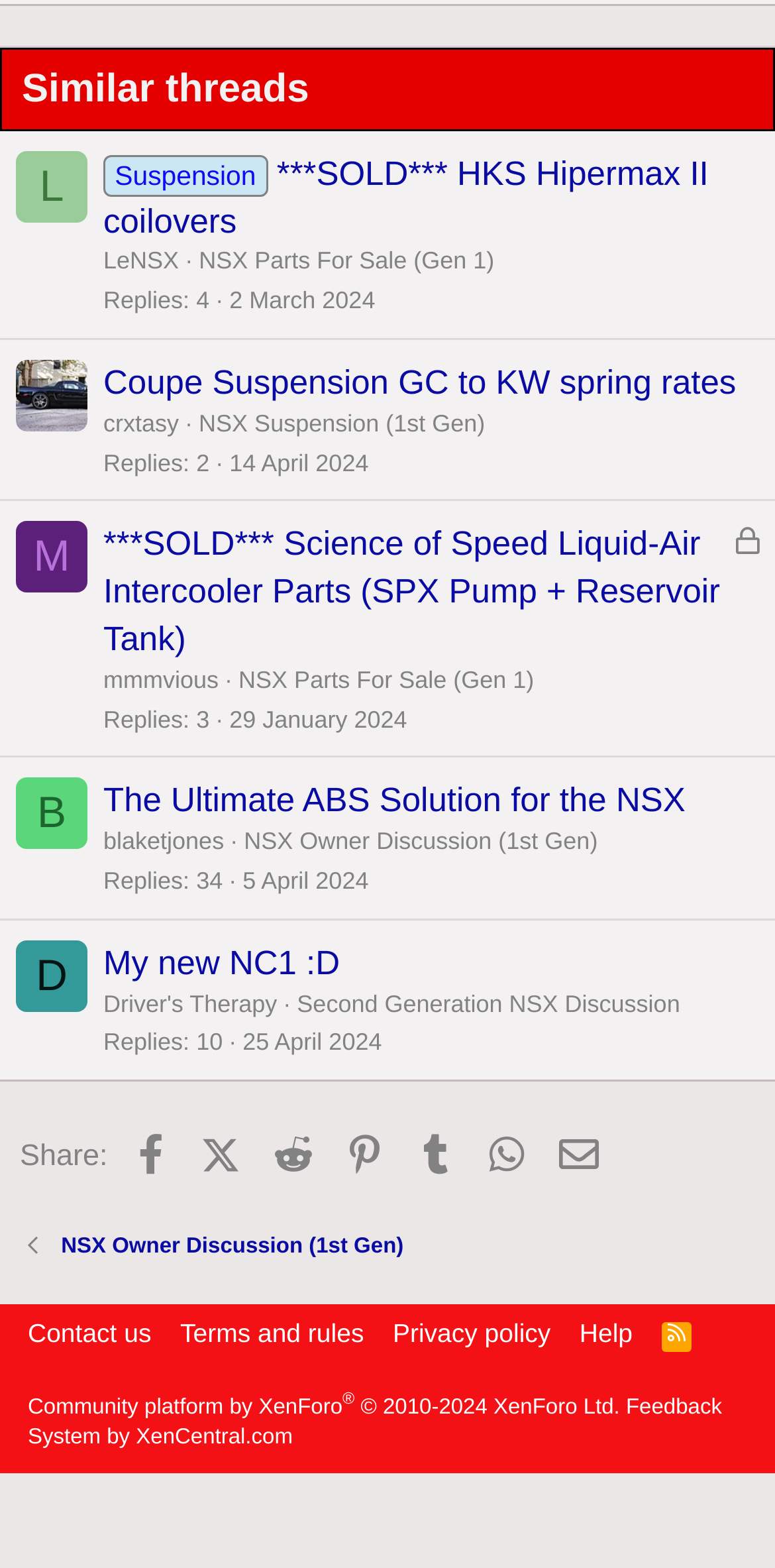Respond to the following question with a brief word or phrase:
What is the username of the author of the first thread?

LeNSX